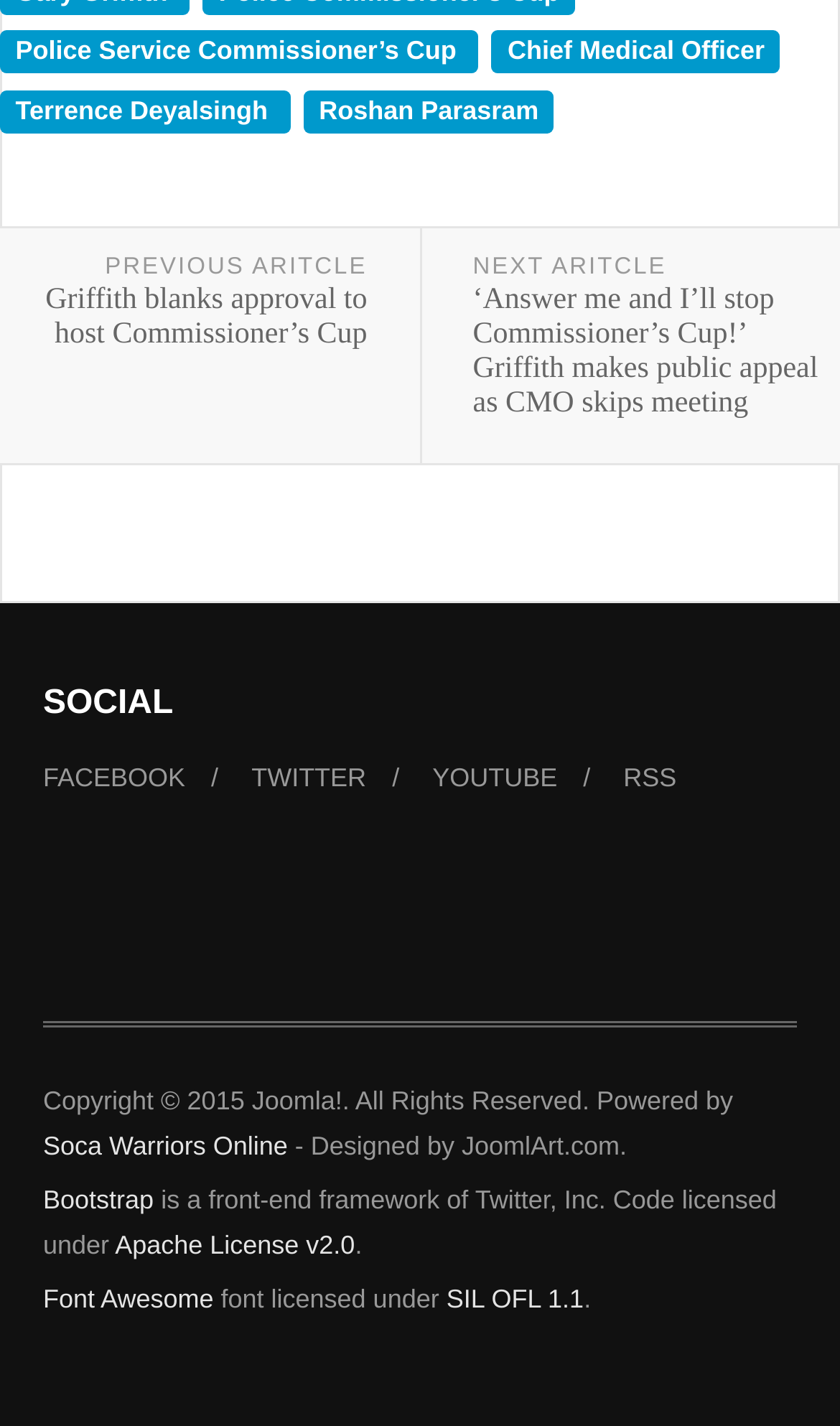Predict the bounding box of the UI element based on the description: "Chief Medical Officer". The coordinates should be four float numbers between 0 and 1, formatted as [left, top, right, bottom].

[0.586, 0.022, 0.929, 0.052]